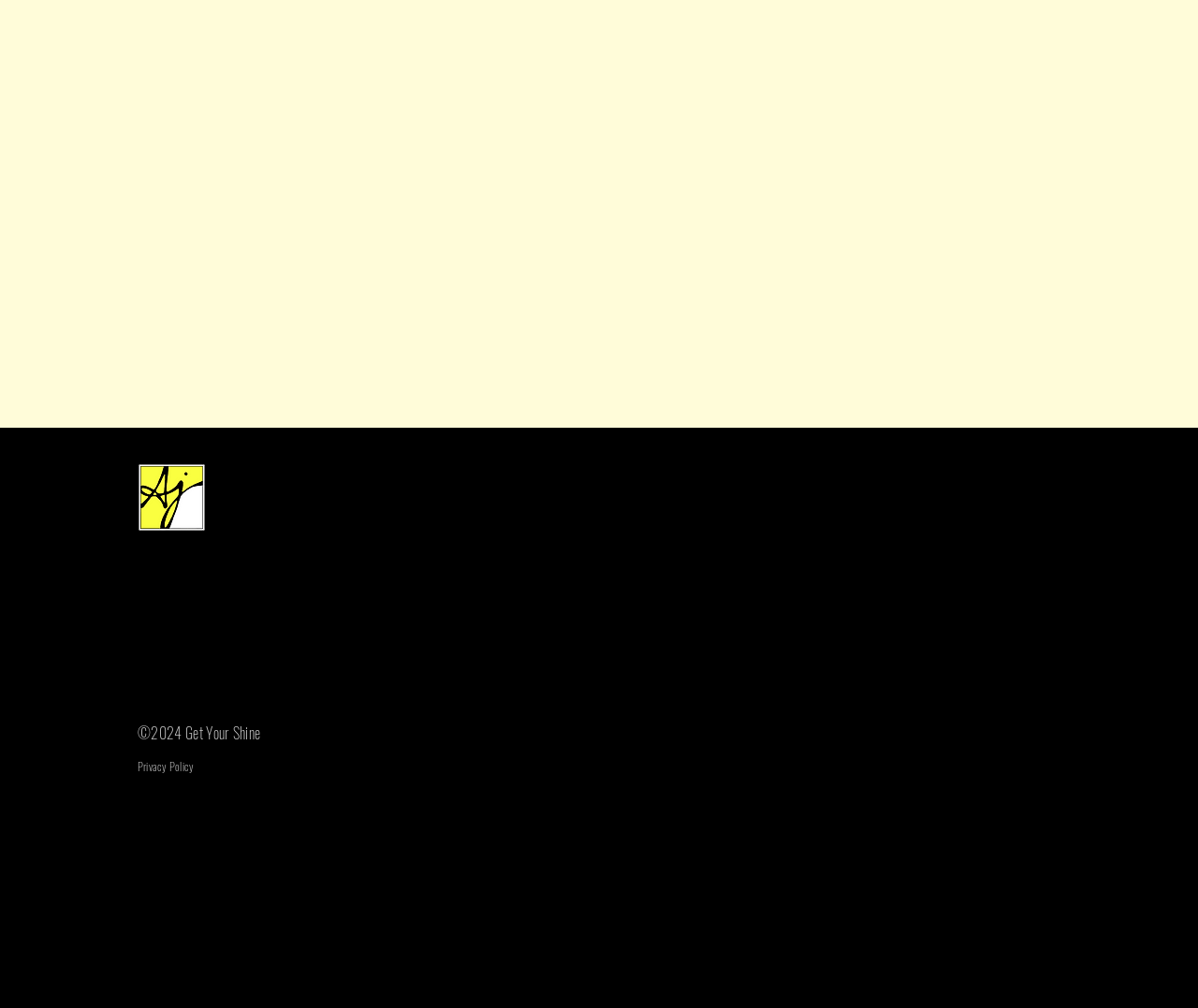Find the bounding box coordinates for the HTML element described in this sentence: "aria-label="White LinkedIn Icon"". Provide the coordinates as four float numbers between 0 and 1, in the format [left, top, right, bottom].

[0.115, 0.652, 0.148, 0.691]